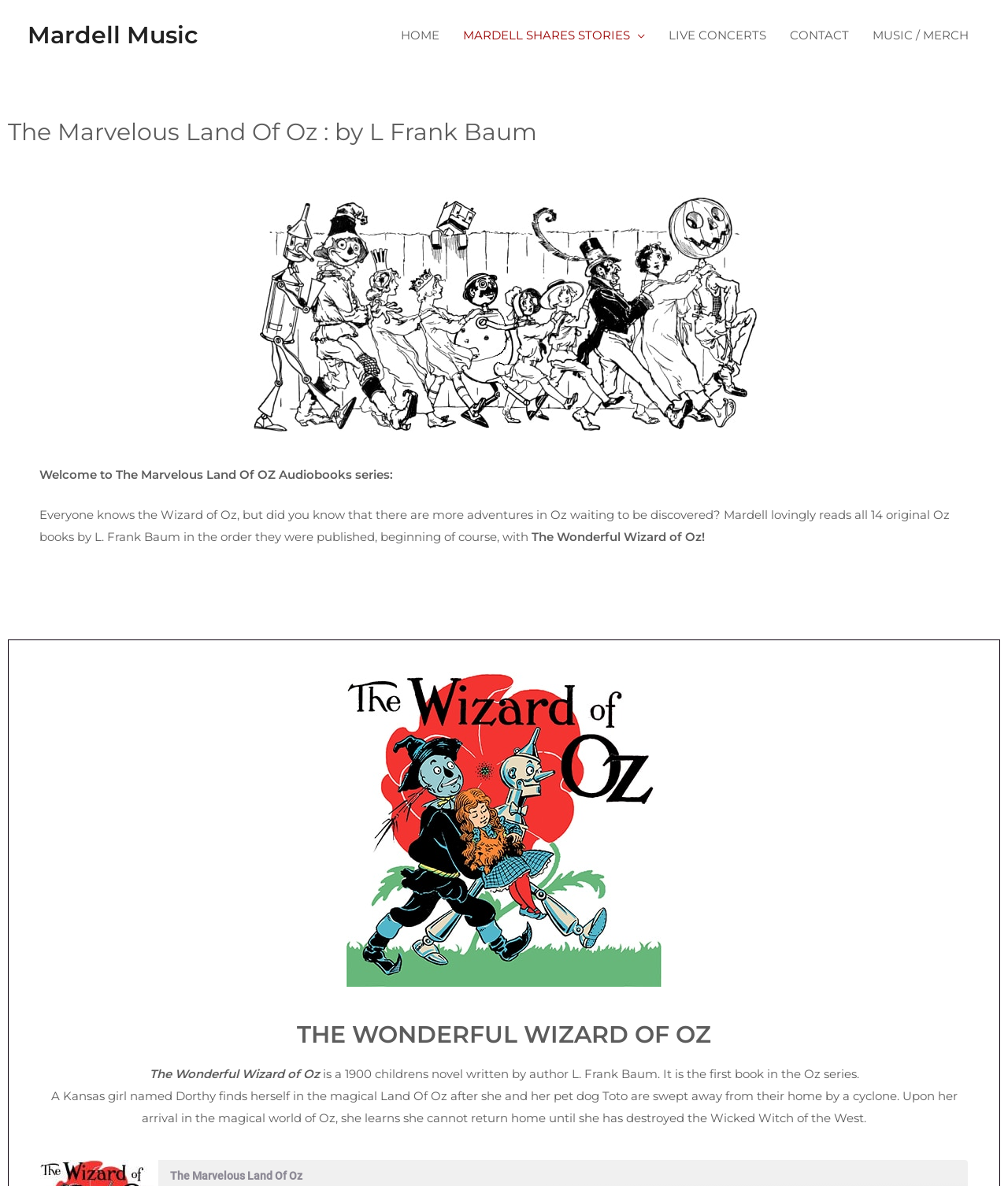What happens to Dorothy and her pet dog Toto in the story?
Please answer the question with as much detail as possible using the screenshot.

I found the answer by reading the text on the webpage, which says 'A Kansas girl named Dorthy finds herself in the magical Land Of Oz after she and her pet dog Toto are swept away from their home by a cyclone...'. This suggests that Dorothy and her pet dog Toto are swept away by a cyclone in the story.